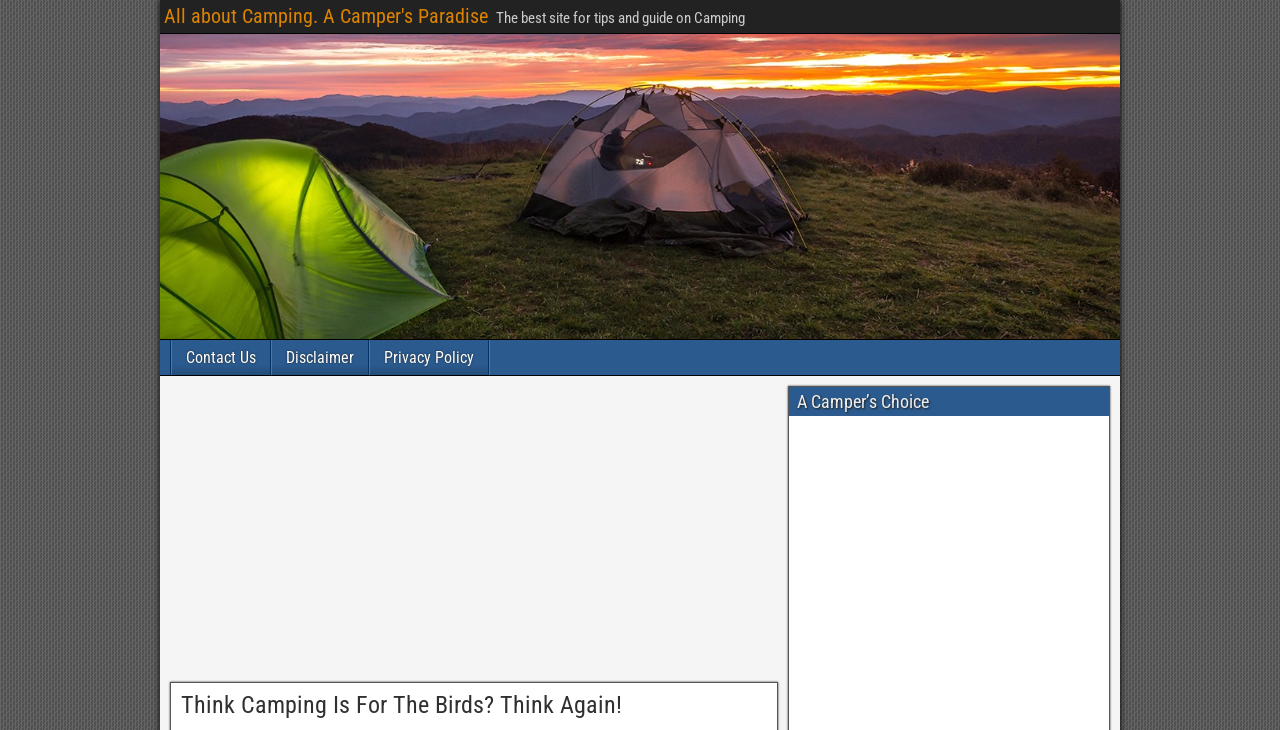What is the main topic of this website?
Based on the visual content, answer with a single word or a brief phrase.

Camping